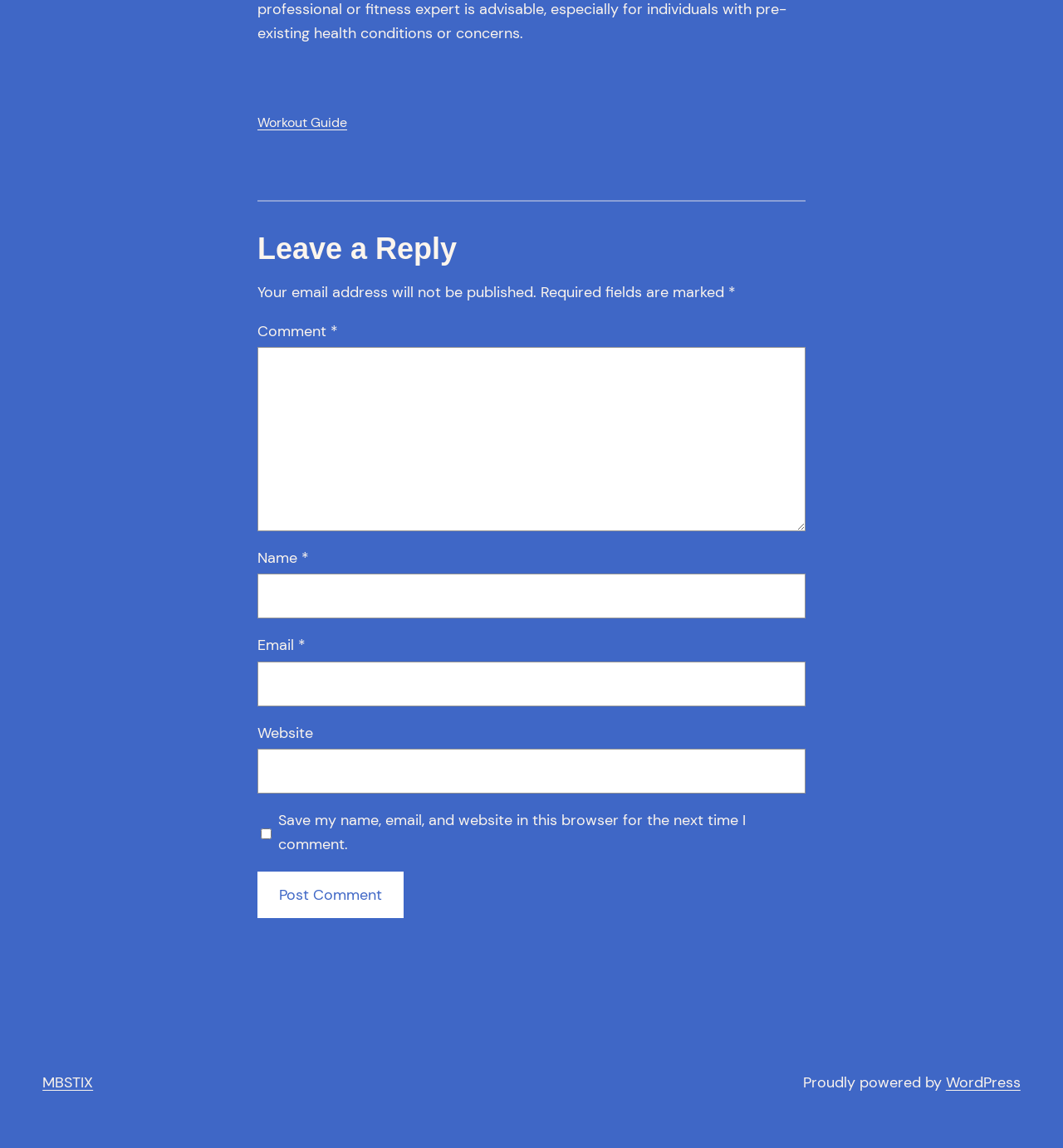Predict the bounding box of the UI element based on the description: "WordPress". The coordinates should be four float numbers between 0 and 1, formatted as [left, top, right, bottom].

[0.89, 0.934, 0.96, 0.952]